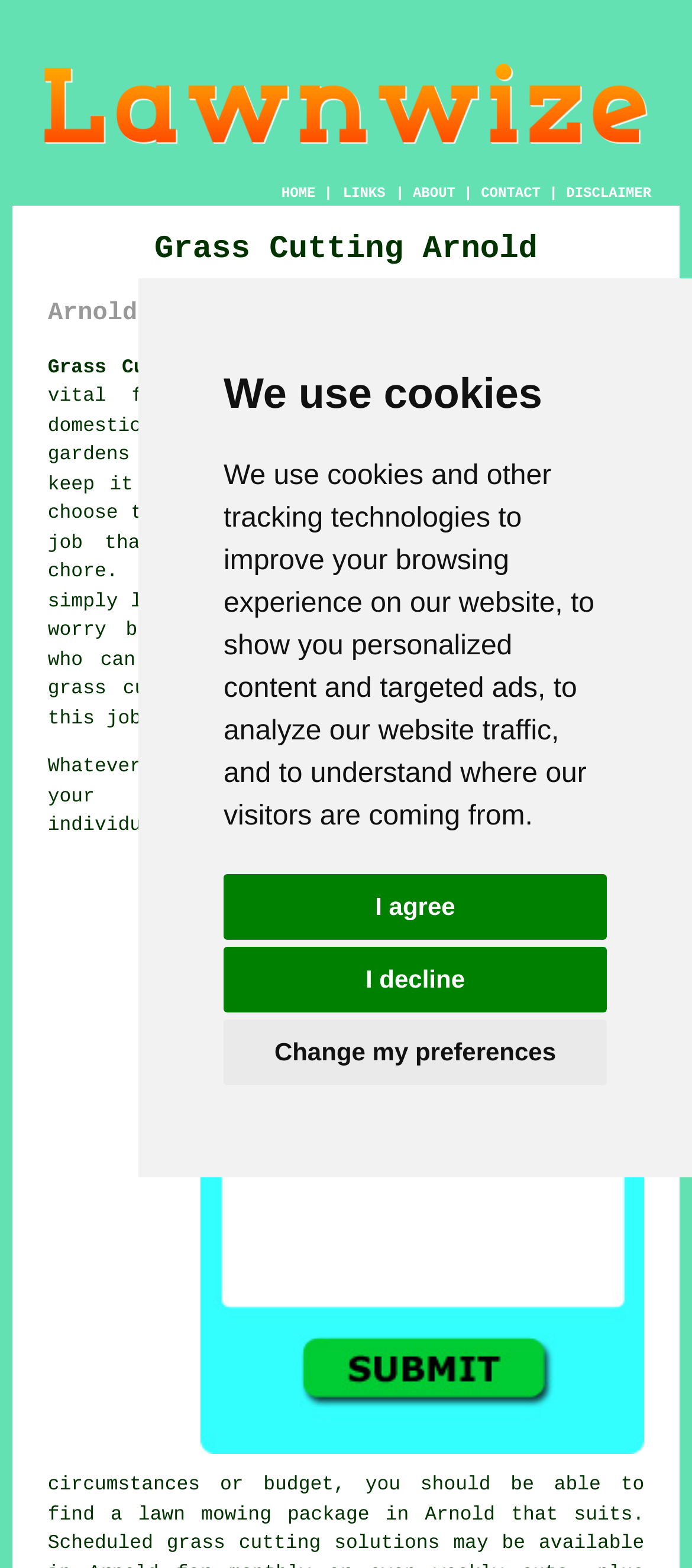Can you determine the bounding box coordinates of the area that needs to be clicked to fulfill the following instruction: "Click the DISCLAIMER link"?

[0.818, 0.119, 0.941, 0.129]